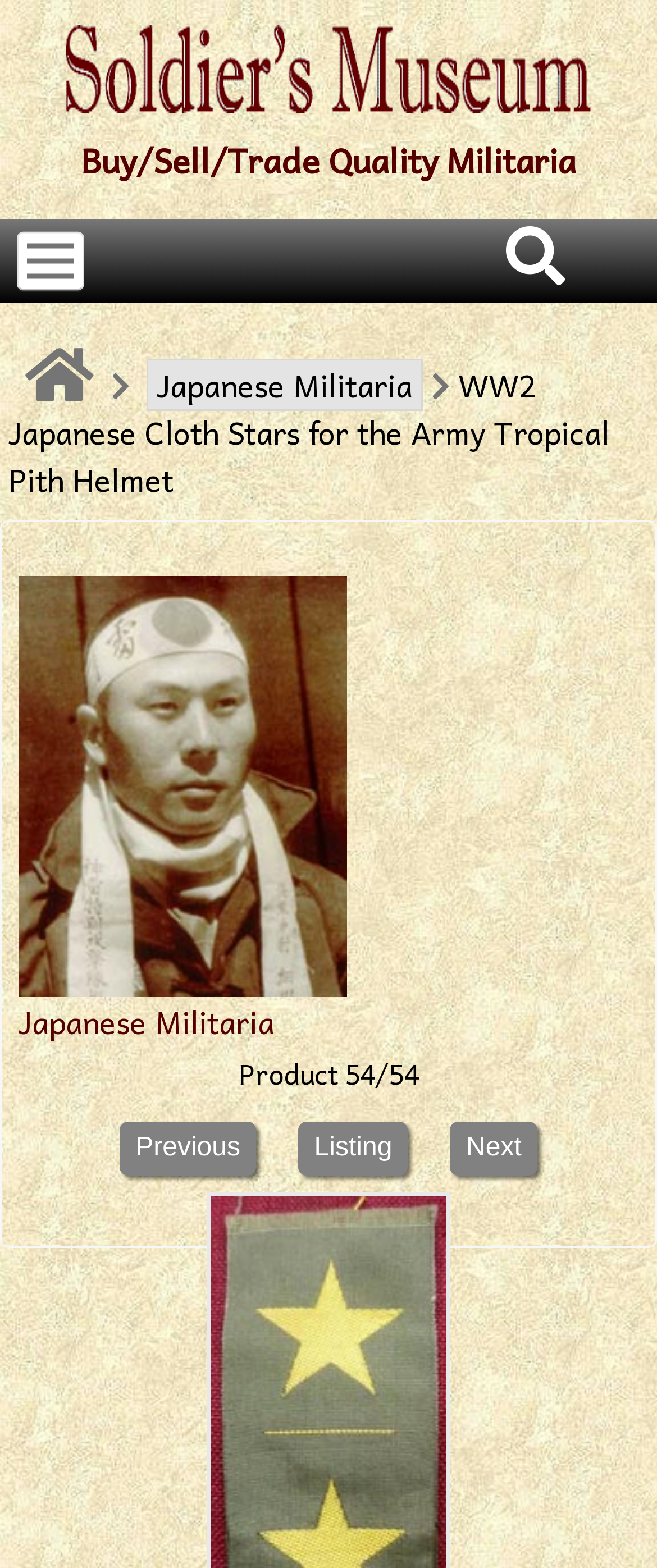What is the price of the product?
Please give a detailed and elaborate answer to the question based on the image.

The price of the product can be found in the top-right corner of the webpage, where it says 'WW2 Japanese Cloth Stars for the Army Tropical Pith Helmet [D-3D03E-4] - $45.00'.